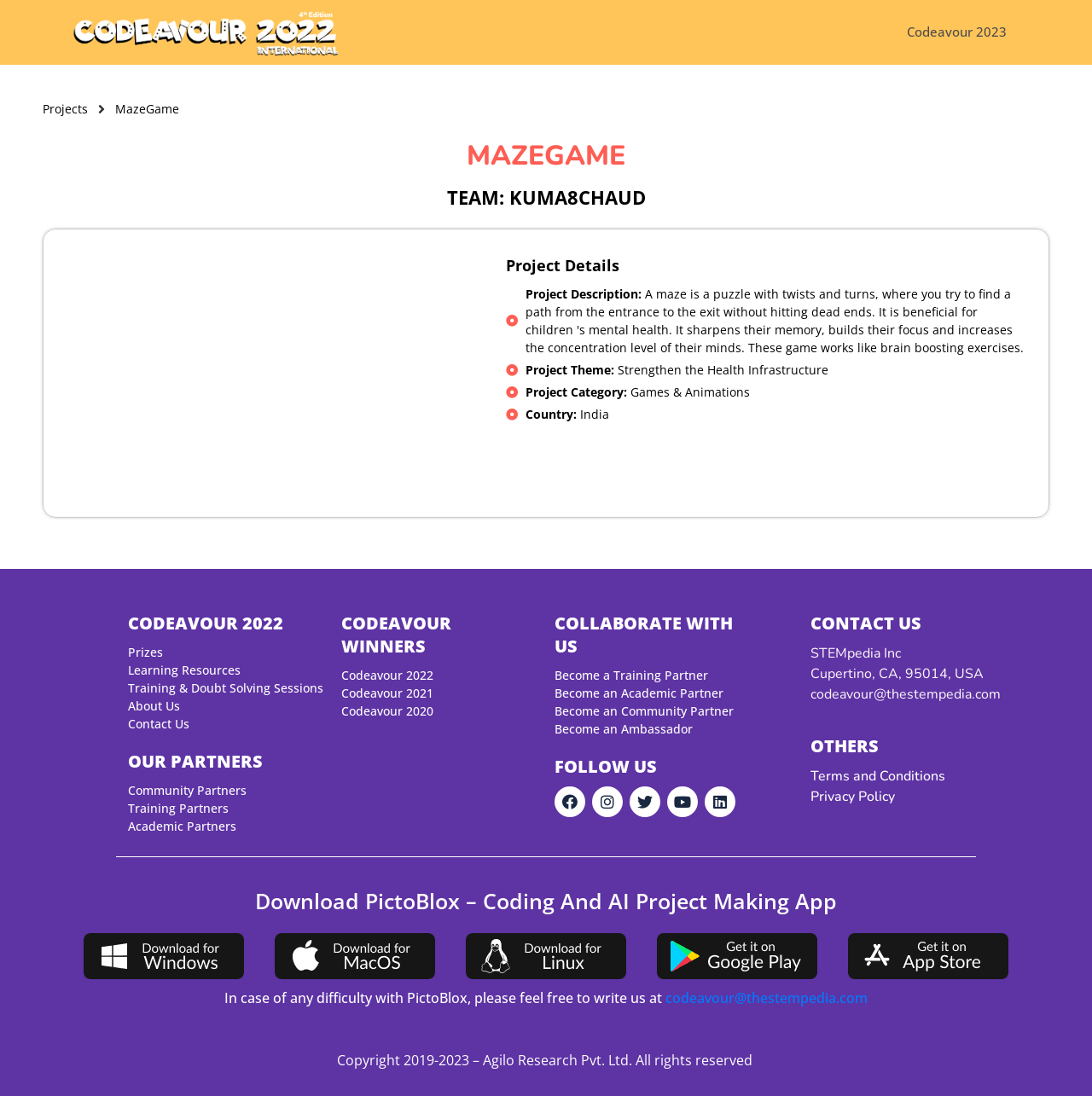Please identify the bounding box coordinates of the element that needs to be clicked to perform the following instruction: "Follow on Facebook".

[0.508, 0.718, 0.536, 0.746]